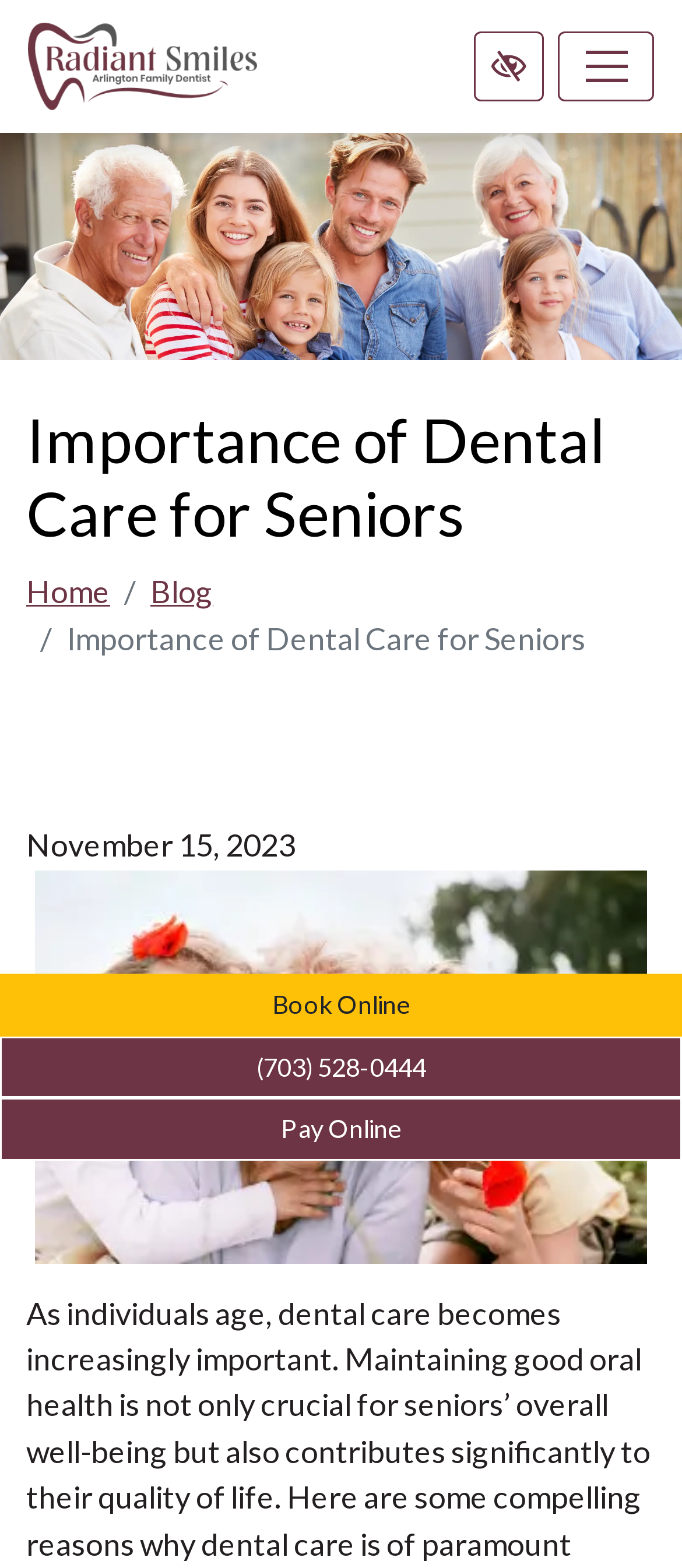What is the date of the blog post? Observe the screenshot and provide a one-word or short phrase answer.

November 15, 2023